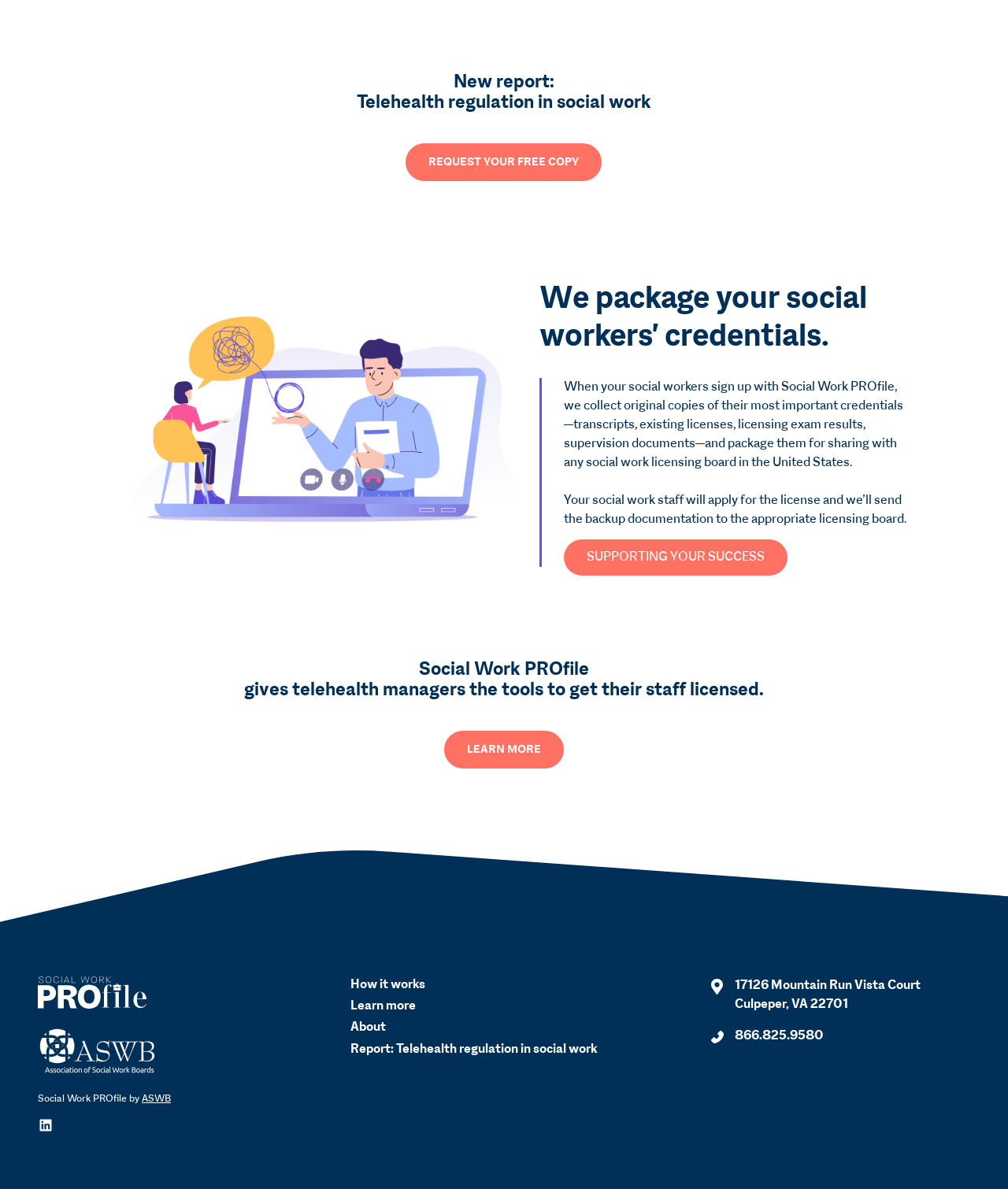Determine the bounding box for the described HTML element: "Learn More". Ensure the coordinates are four float numbers between 0 and 1 in the format [left, top, right, bottom].

[0.441, 0.614, 0.559, 0.646]